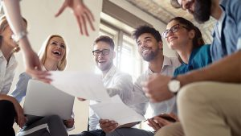What are the individuals in the image doing?
Please ensure your answer is as detailed and informative as possible.

The individuals in the image are reviewing documents because they are gathered around a table with papers and documents, and one person is extending a hand to offer a stack of papers, suggesting that they are sharing and discussing the contents of the documents.